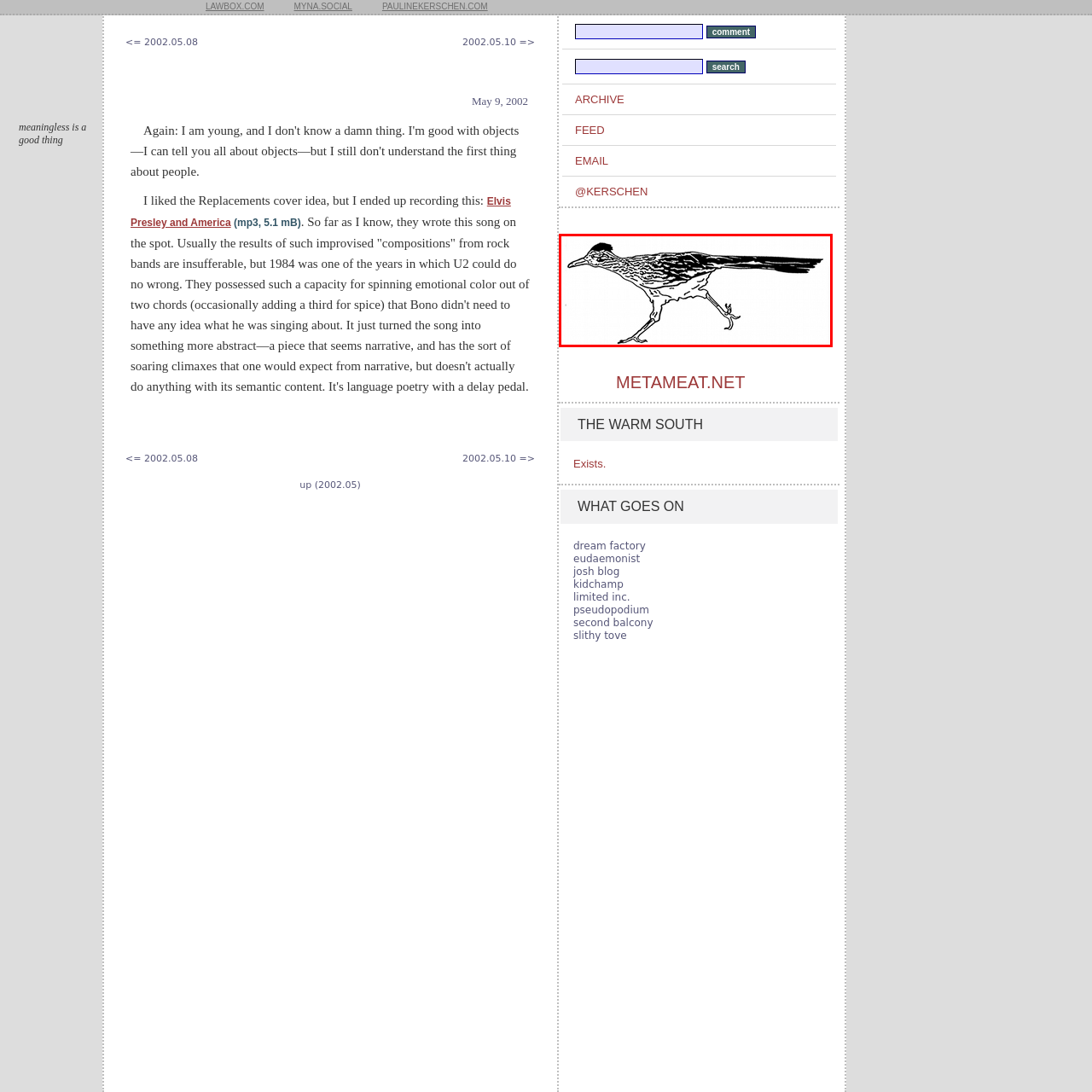Where is the roadrunner native to?
Observe the image inside the red-bordered box and offer a detailed answer based on the visual details you find.

The caption states that the roadrunner is native to the southwestern United States, which implies that it is naturally found in this region of North America.